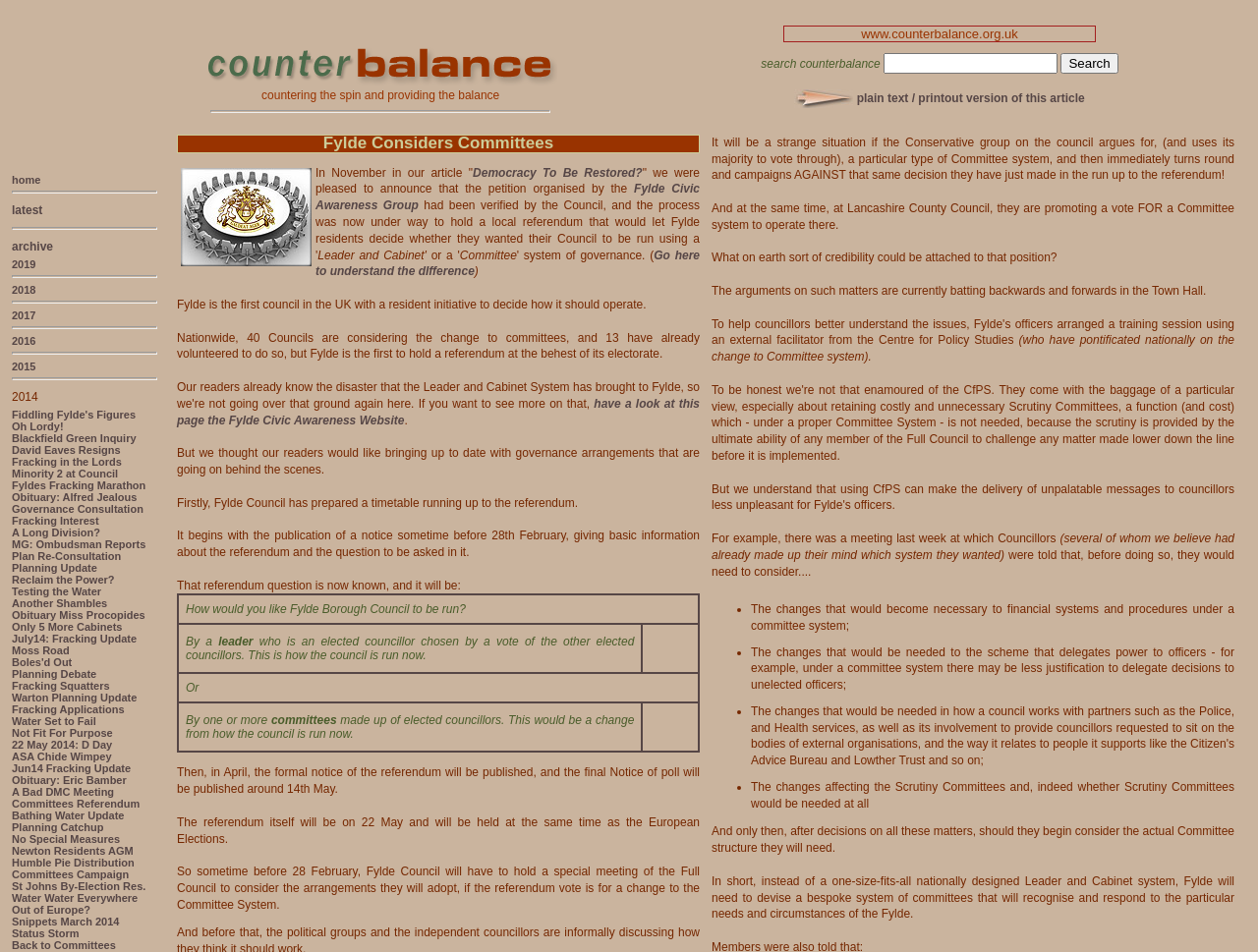Please determine the bounding box coordinates for the UI element described as: "parent_node: search counterbalance value="Search"".

[0.843, 0.056, 0.889, 0.078]